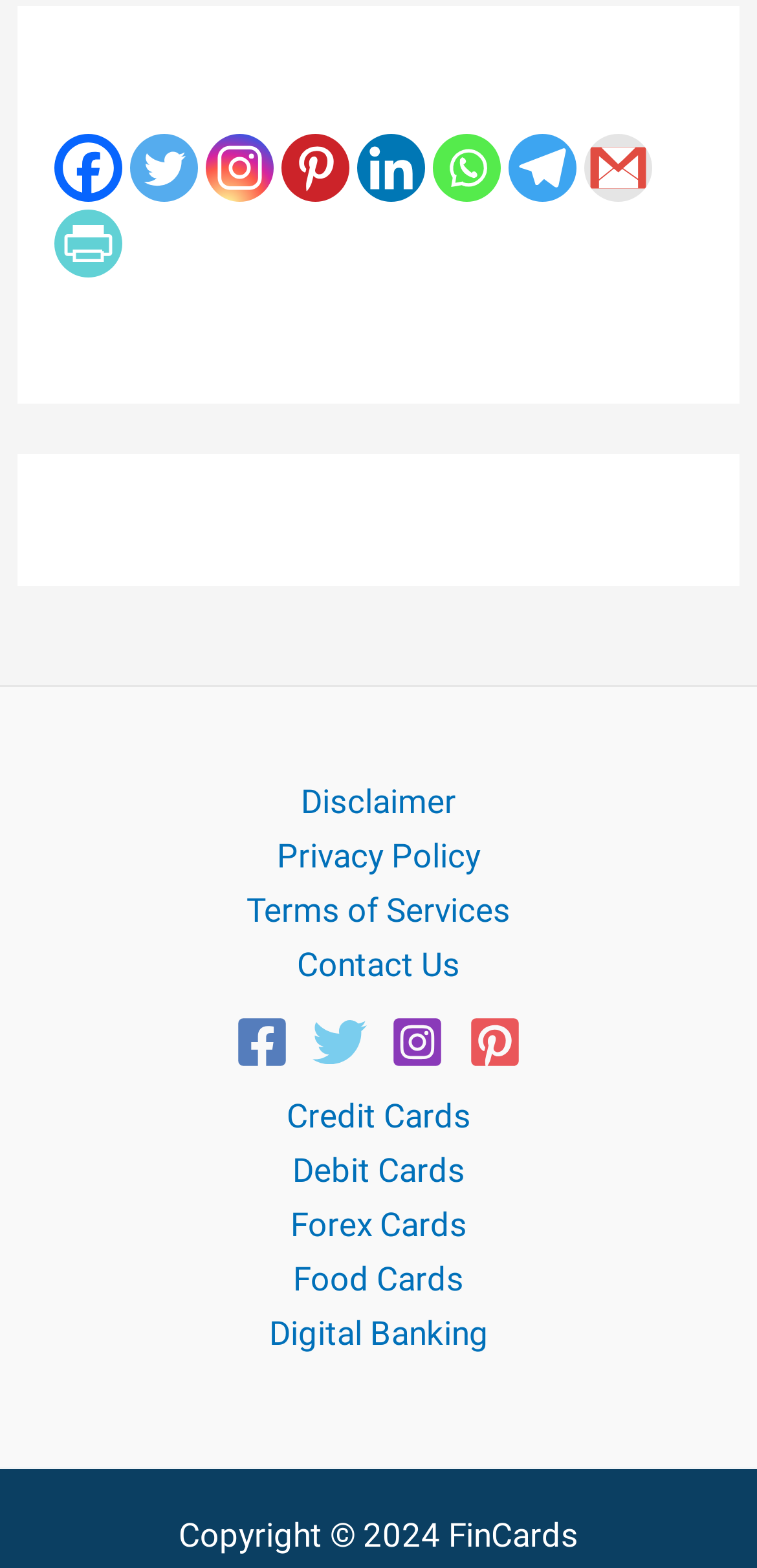Please identify the coordinates of the bounding box that should be clicked to fulfill this instruction: "View Credit Cards options".

[0.378, 0.699, 0.622, 0.723]